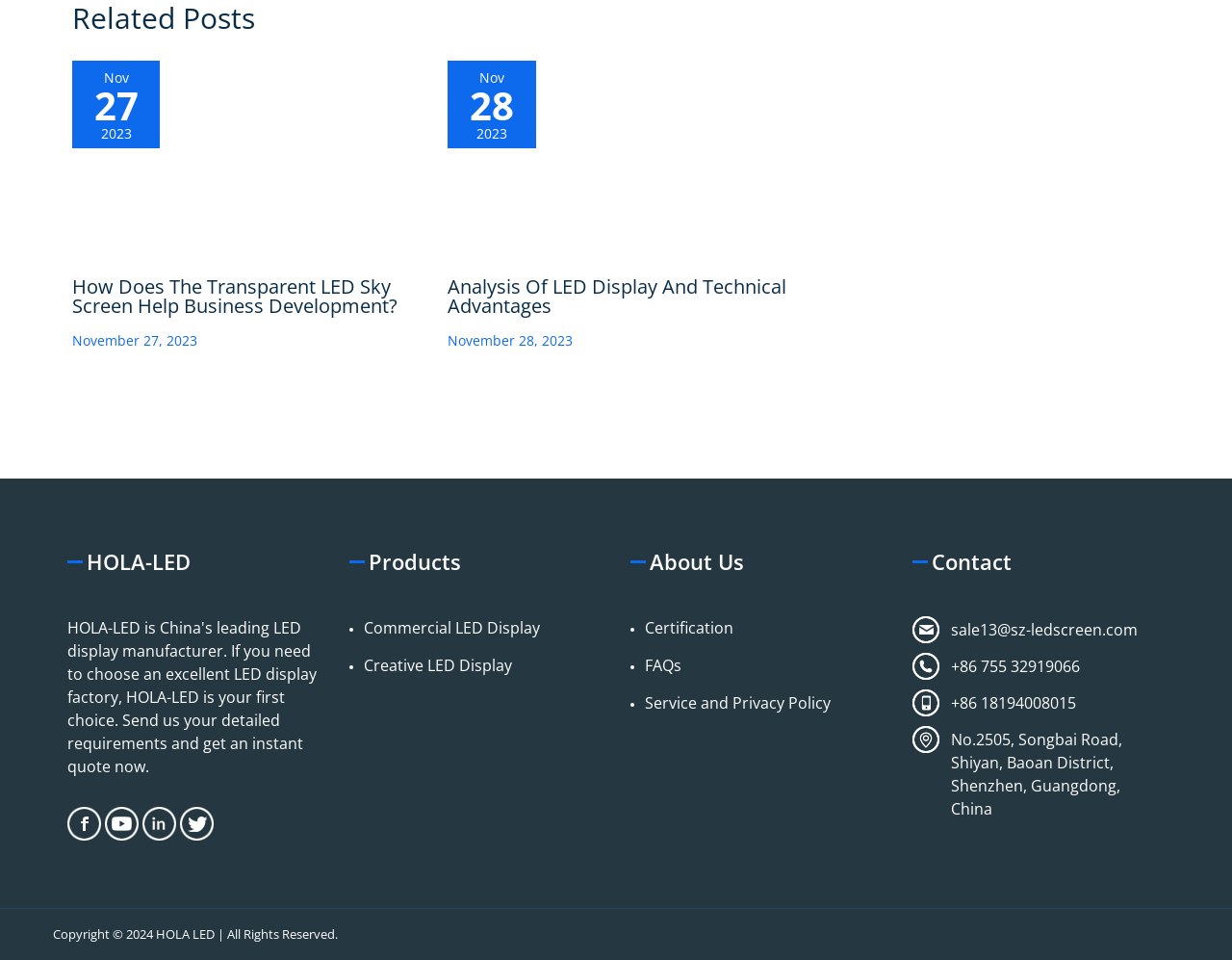Identify the bounding box coordinates of the element to click to follow this instruction: 'Contact via sale13@sz-ledscreen.com'. Ensure the coordinates are four float values between 0 and 1, provided as [left, top, right, bottom].

[0.771, 0.645, 0.923, 0.667]